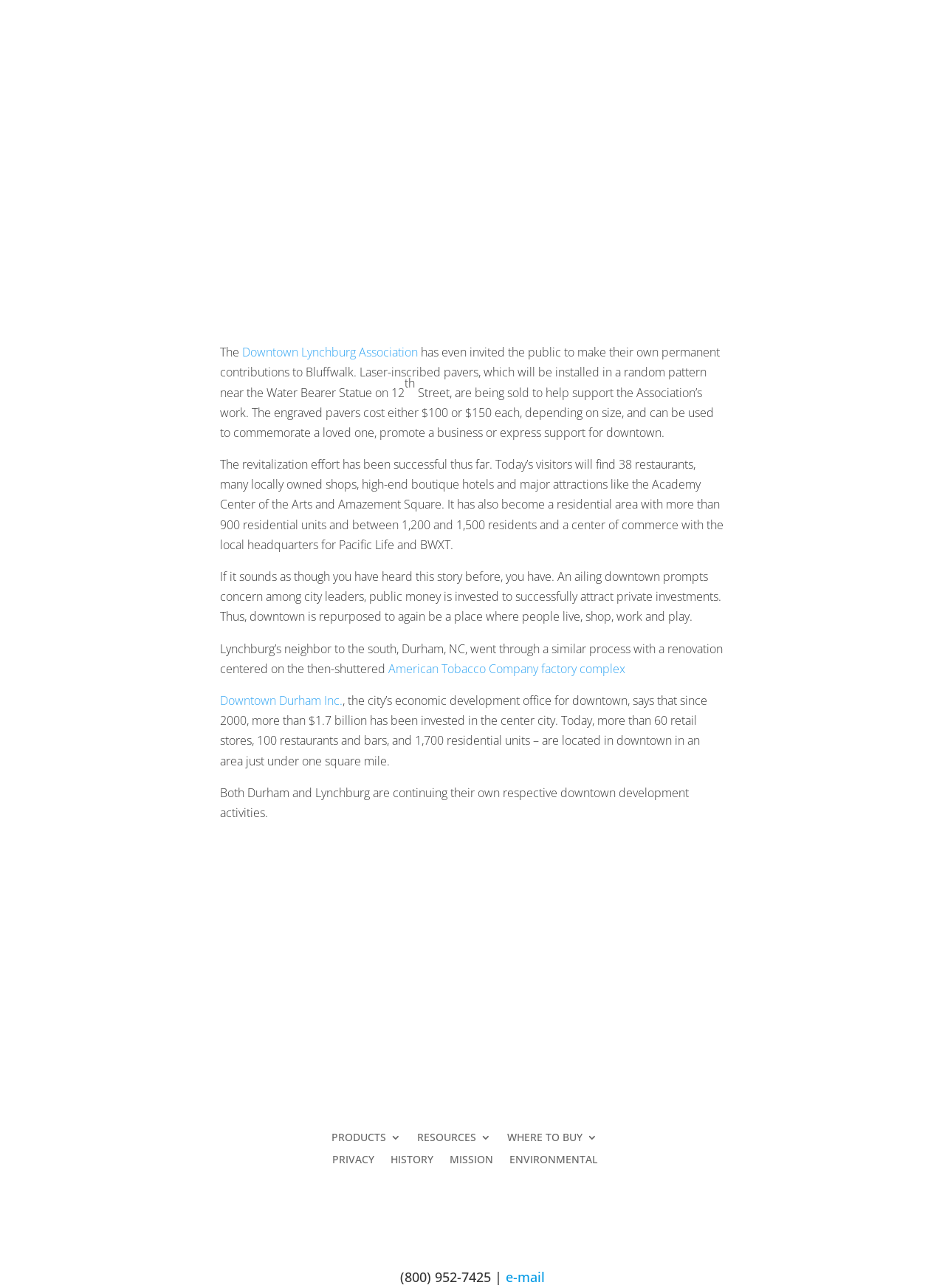Locate the bounding box coordinates of the area you need to click to fulfill this instruction: 'Go to PRODUCTS 3'. The coordinates must be in the form of four float numbers ranging from 0 to 1: [left, top, right, bottom].

[0.351, 0.879, 0.424, 0.892]